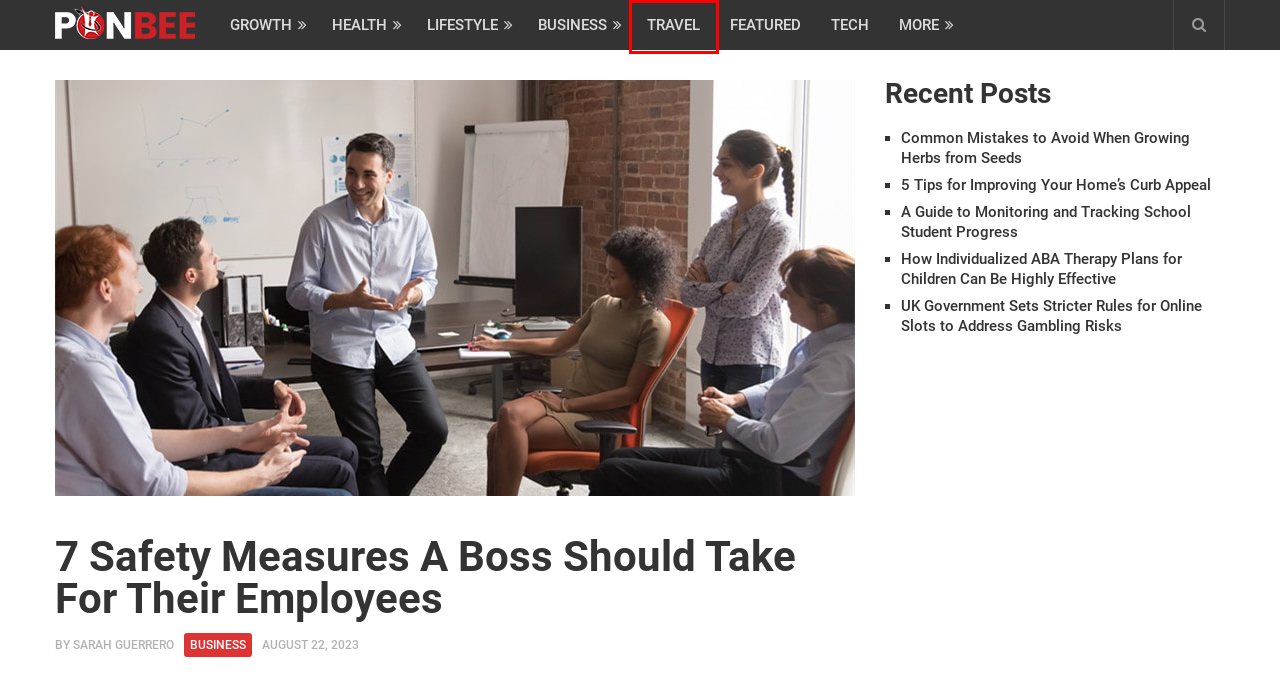A screenshot of a webpage is given with a red bounding box around a UI element. Choose the description that best matches the new webpage shown after clicking the element within the red bounding box. Here are the candidates:
A. Sarah Guerrero - PONBEE
B. How Individualized ABA Therapy Plans for Children Can Be Highly Effective
C. Irish Whispers: A Journey Through Emerald Heritage - PONBEE
D. Tech – PONBEE
E. Business – PONBEE
F. Lifestyle – PONBEE
G. Travel – PONBEE
H. UK Government Sets Stricter Rules for Online Slots to Address Gambling Risks - PONBEE

G